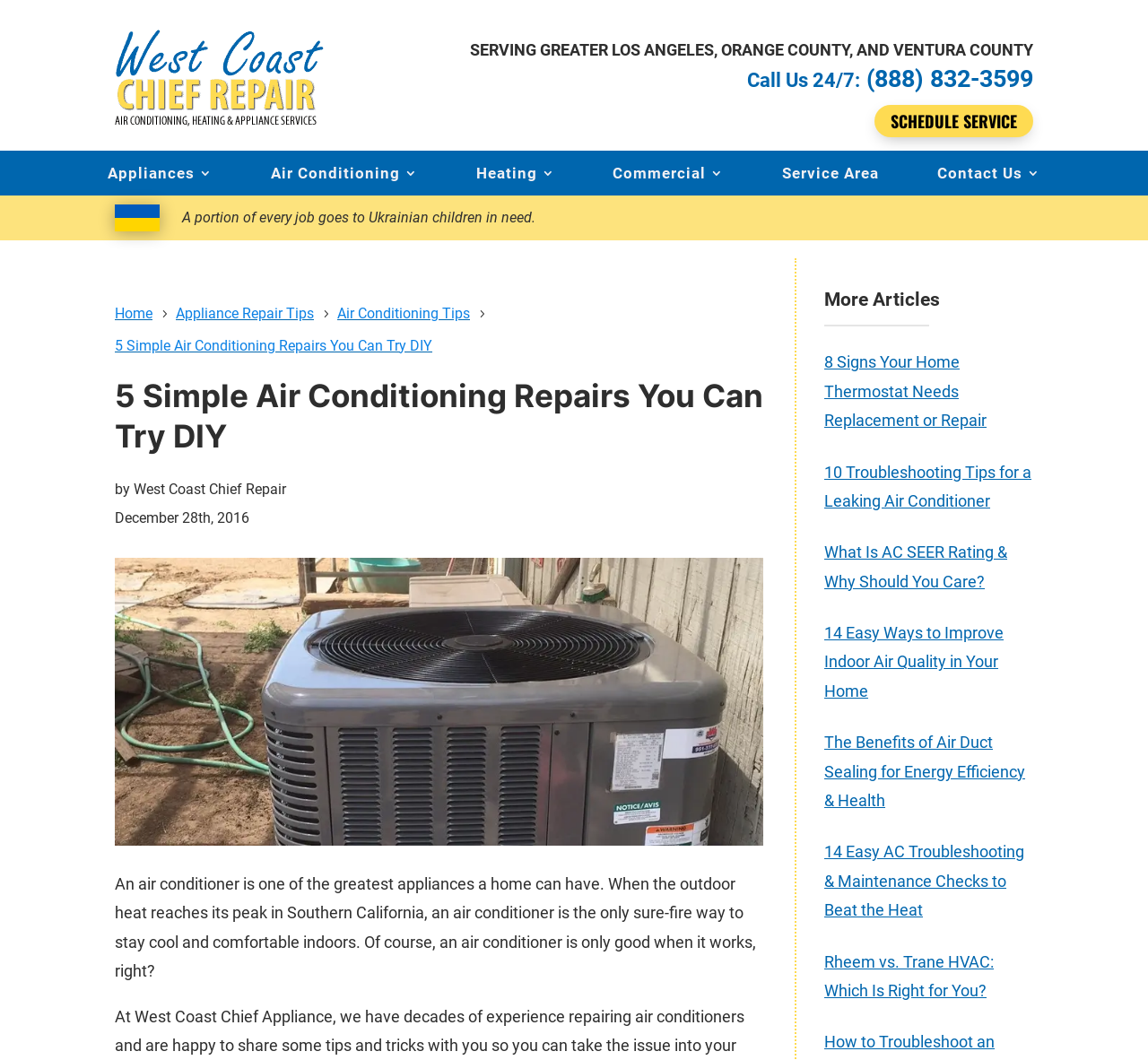Please identify the bounding box coordinates of the area I need to click to accomplish the following instruction: "Schedule a service".

[0.762, 0.099, 0.9, 0.13]